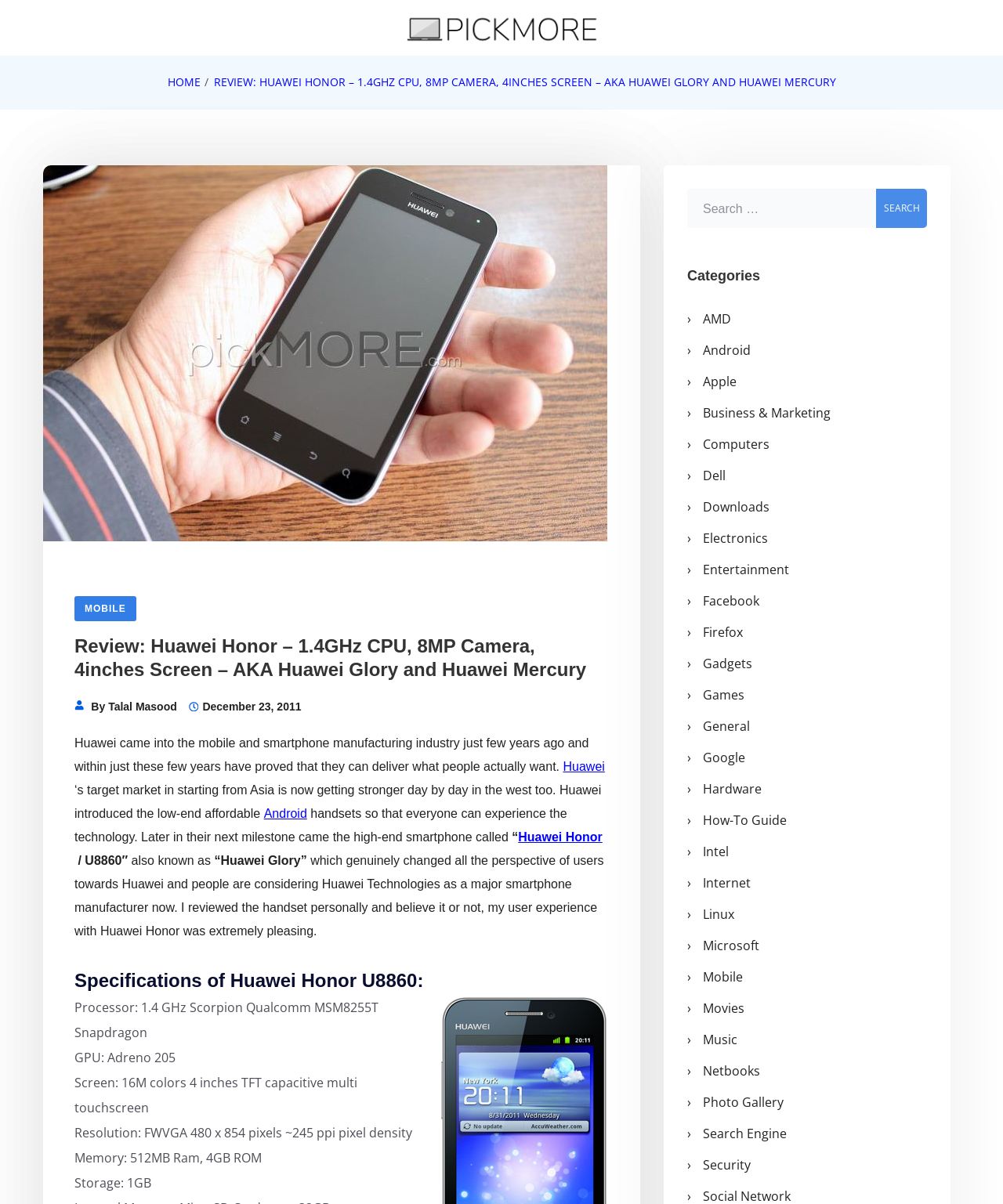Give a one-word or one-phrase response to the question:
What is the processor speed of Huawei Honor?

1.4 GHz